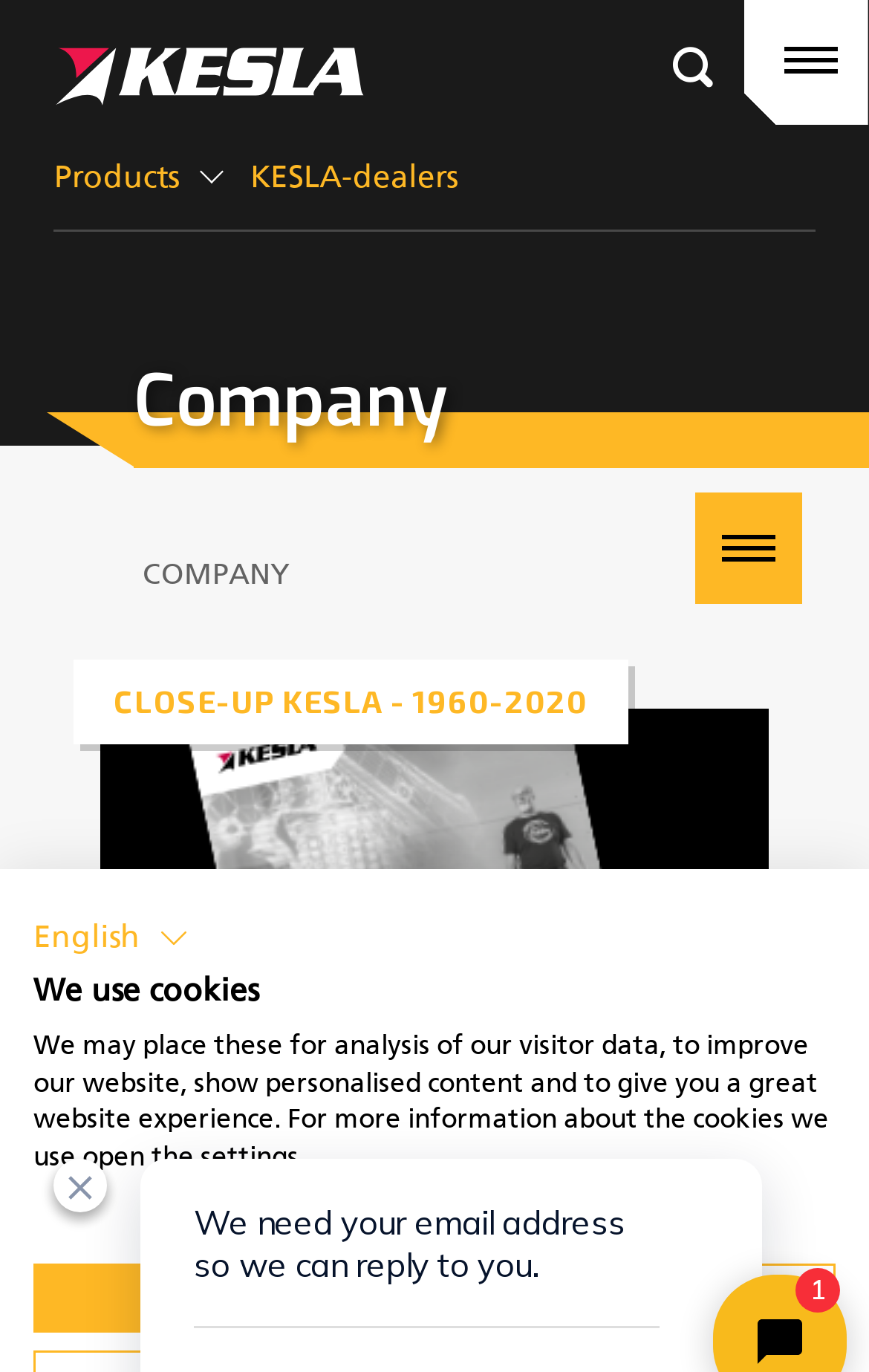Highlight the bounding box coordinates of the region I should click on to meet the following instruction: "Click on Products".

[0.062, 0.094, 0.221, 0.167]